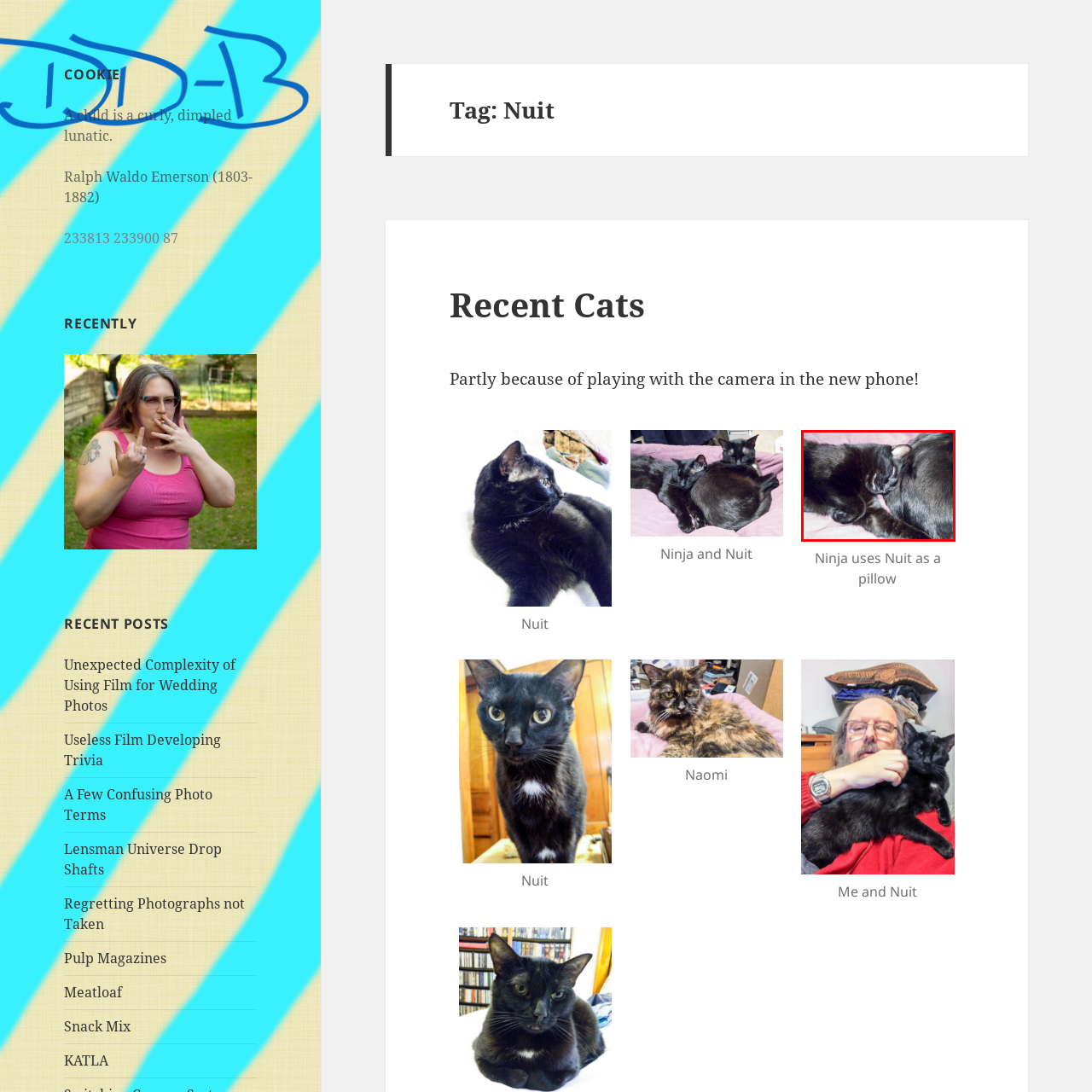What is the atmosphere of the scene?
Study the image within the red bounding box and deliver a detailed answer.

The caption describes the scene as having a soft, warm backdrop that enhances the serene atmosphere, which suggests that the atmosphere of the scene is peaceful and calm.